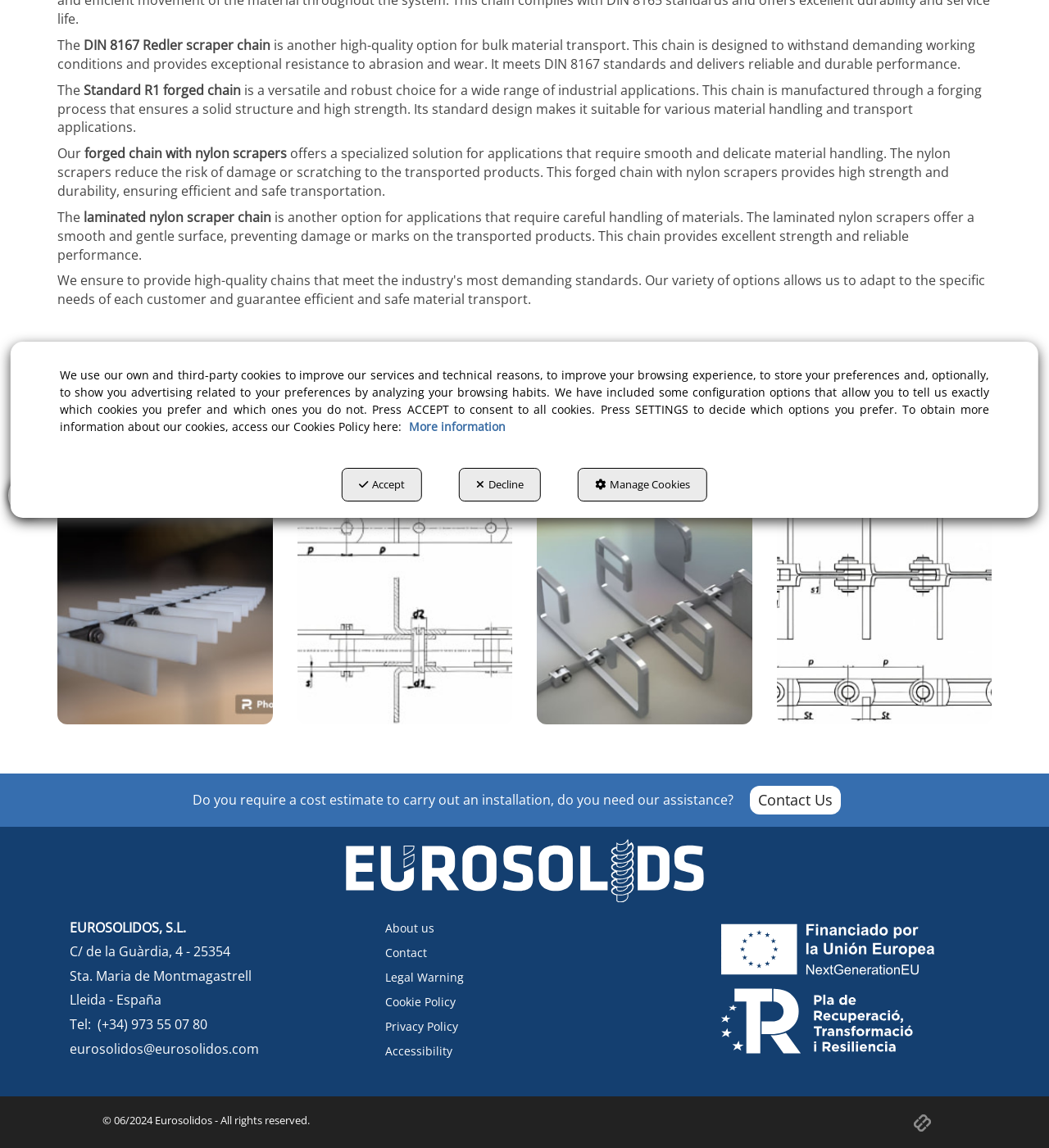Please find the bounding box for the following UI element description. Provide the coordinates in (top-left x, top-left y, bottom-right x, bottom-right y) format, with values between 0 and 1: Download Catalogue (ES)

[0.055, 0.308, 0.347, 0.4]